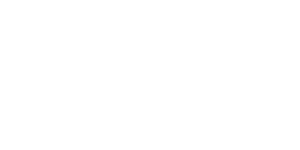What is the company's focus? Look at the image and give a one-word or short phrase answer.

Quality craftsmanship and reliability